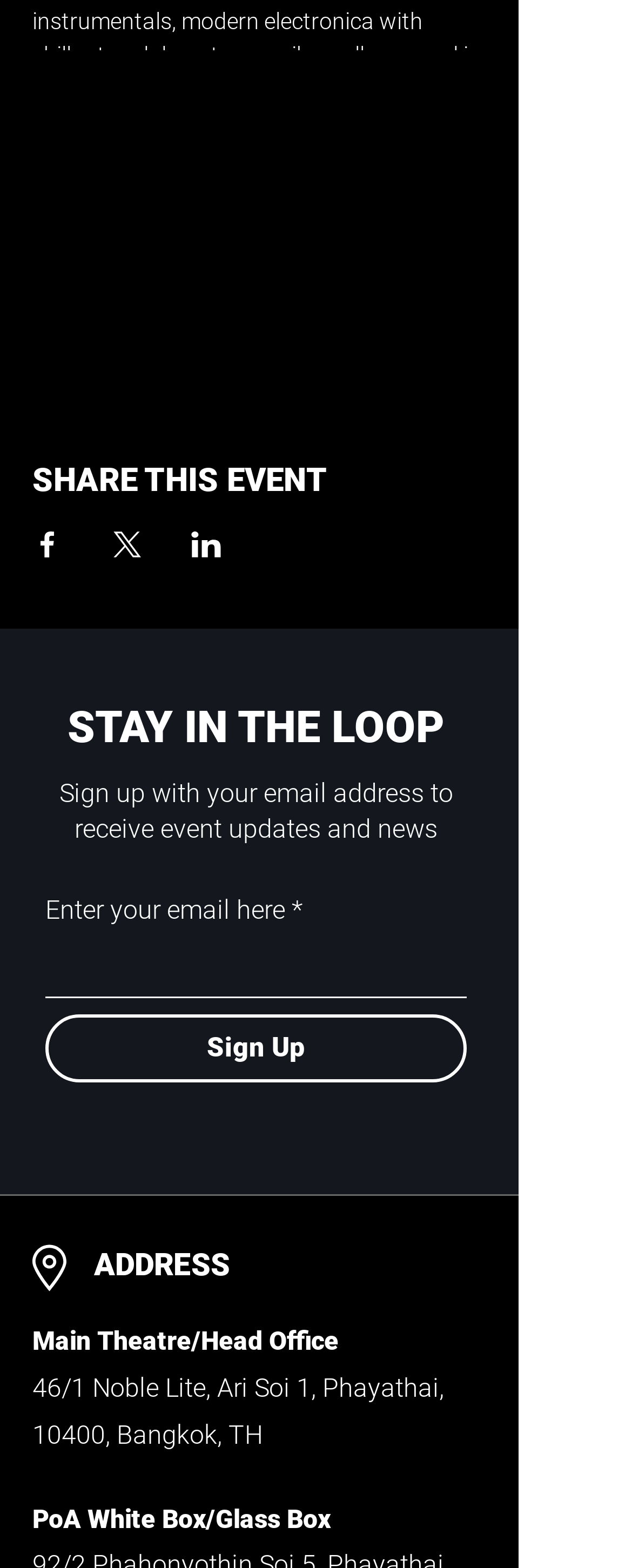How can I share this event?
Kindly give a detailed and elaborate answer to the question.

The webpage provides options to share the event on Facebook, X, and LinkedIn, which are indicated by the generic elements with corresponding image icons.